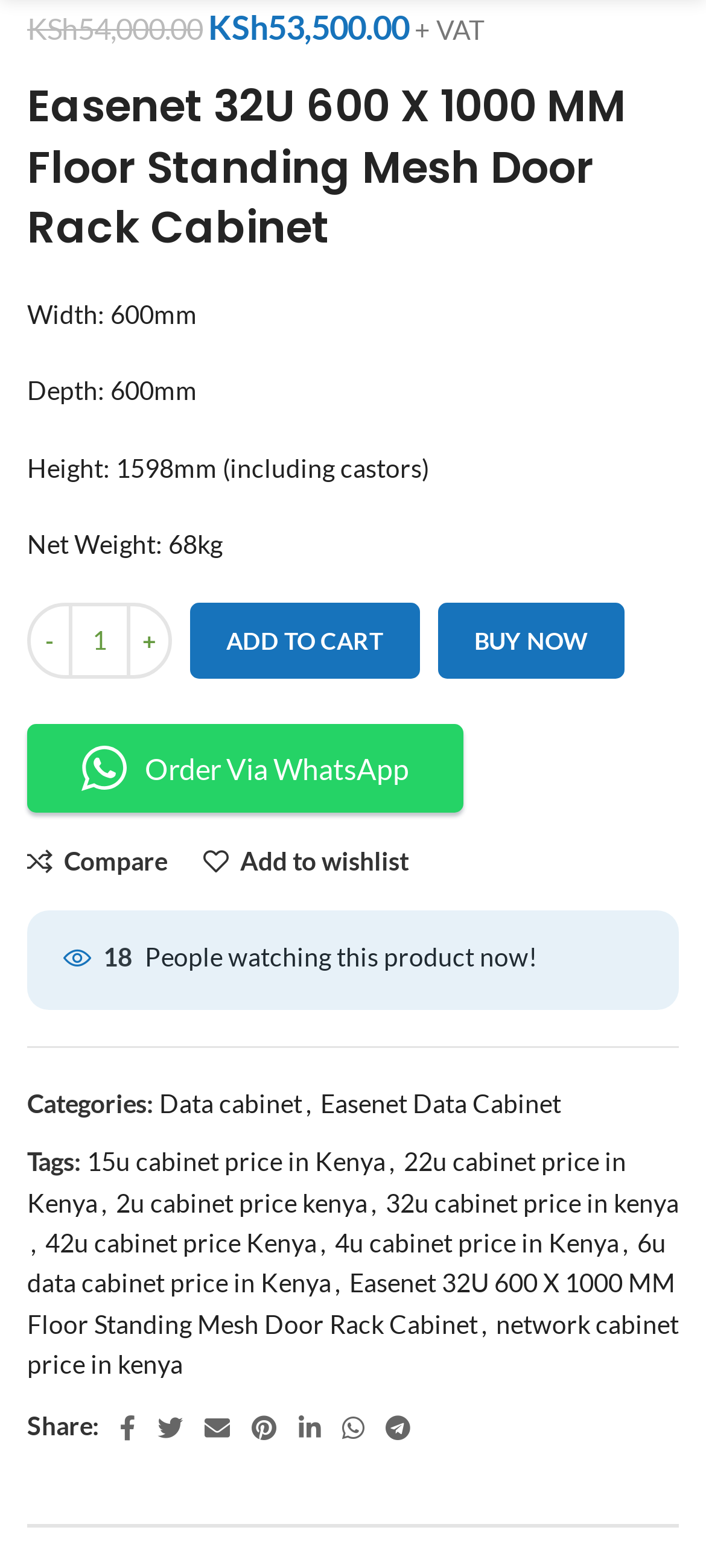Given the webpage screenshot and the description, determine the bounding box coordinates (top-left x, top-left y, bottom-right x, bottom-right y) that define the location of the UI element matching this description: Order Via WhatsApp

[0.038, 0.461, 0.656, 0.518]